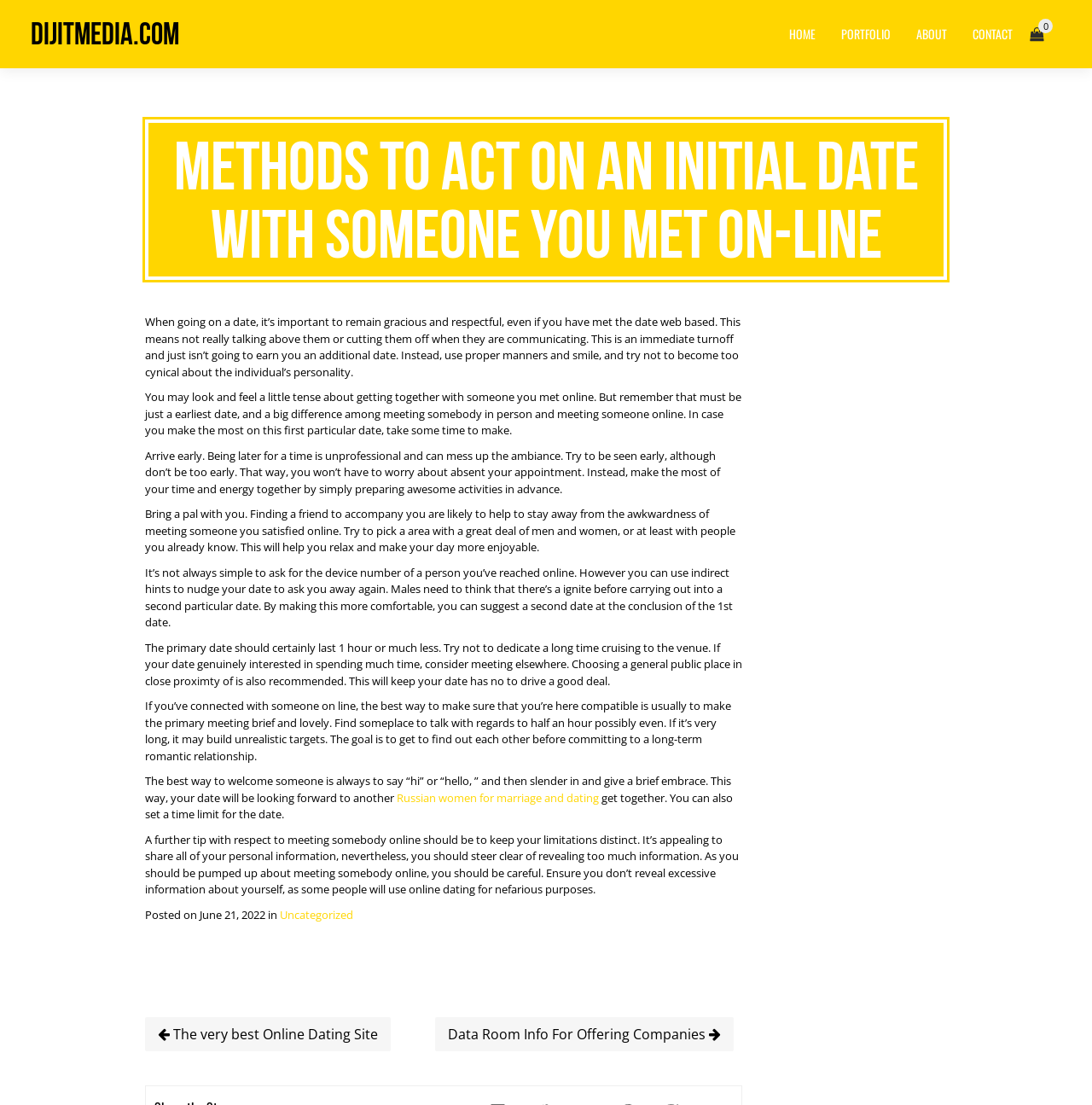Identify the bounding box coordinates of the section to be clicked to complete the task described by the following instruction: "Visit the PORTFOLIO page". The coordinates should be four float numbers between 0 and 1, formatted as [left, top, right, bottom].

[0.771, 0.022, 0.816, 0.038]